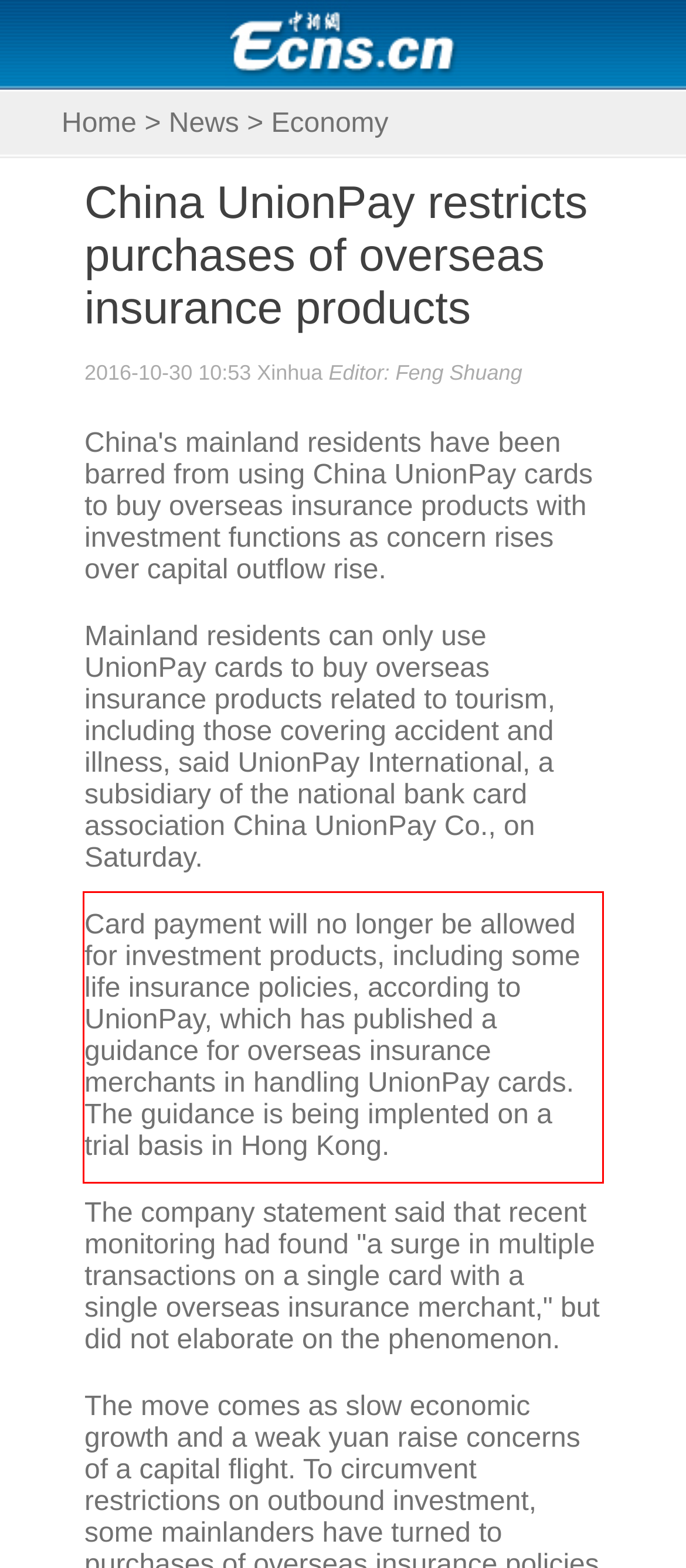You have a screenshot with a red rectangle around a UI element. Recognize and extract the text within this red bounding box using OCR.

Card payment will no longer be allowed for investment products, including some life insurance policies, according to UnionPay, which has published a guidance for overseas insurance merchants in handling UnionPay cards. The guidance is being implented on a trial basis in Hong Kong.